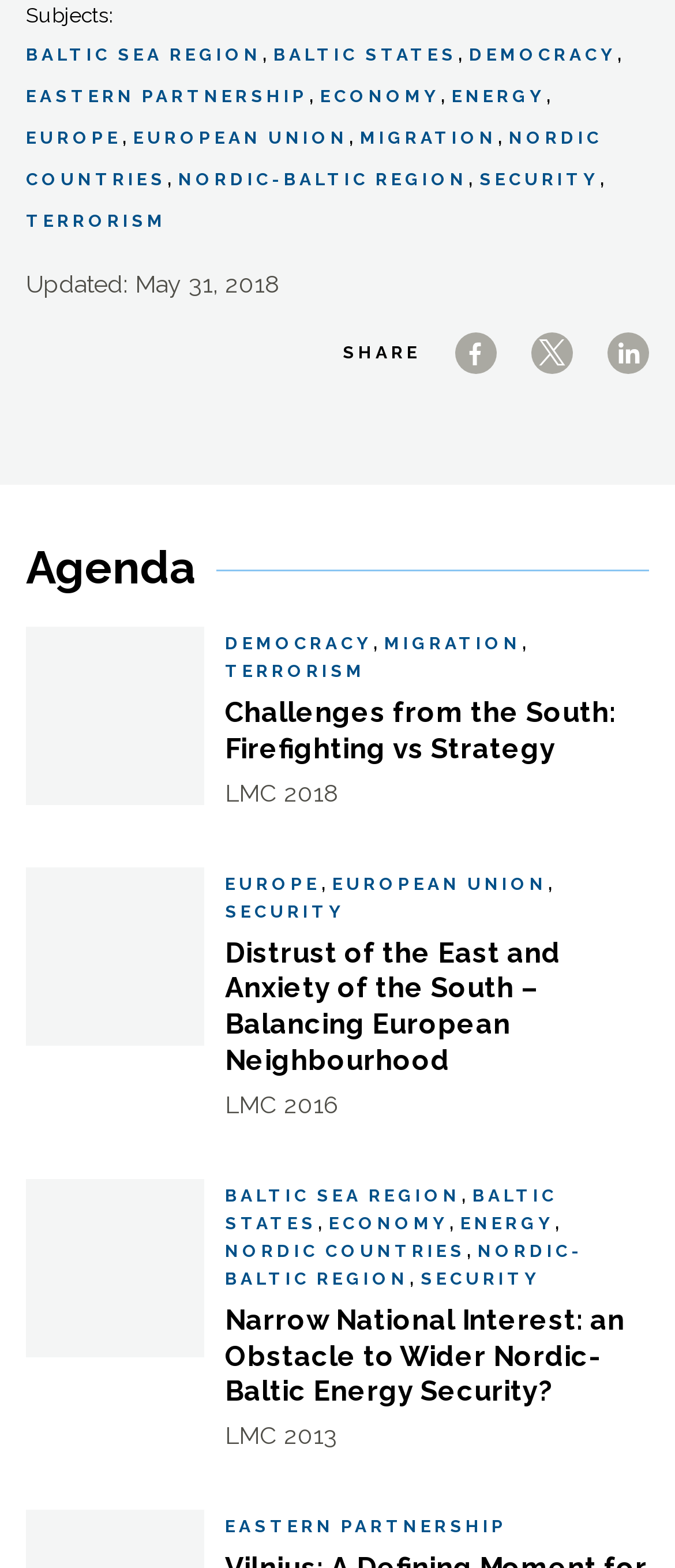What is the last subject listed? Look at the image and give a one-word or short phrase answer.

EASTERN PARTNERSHIP